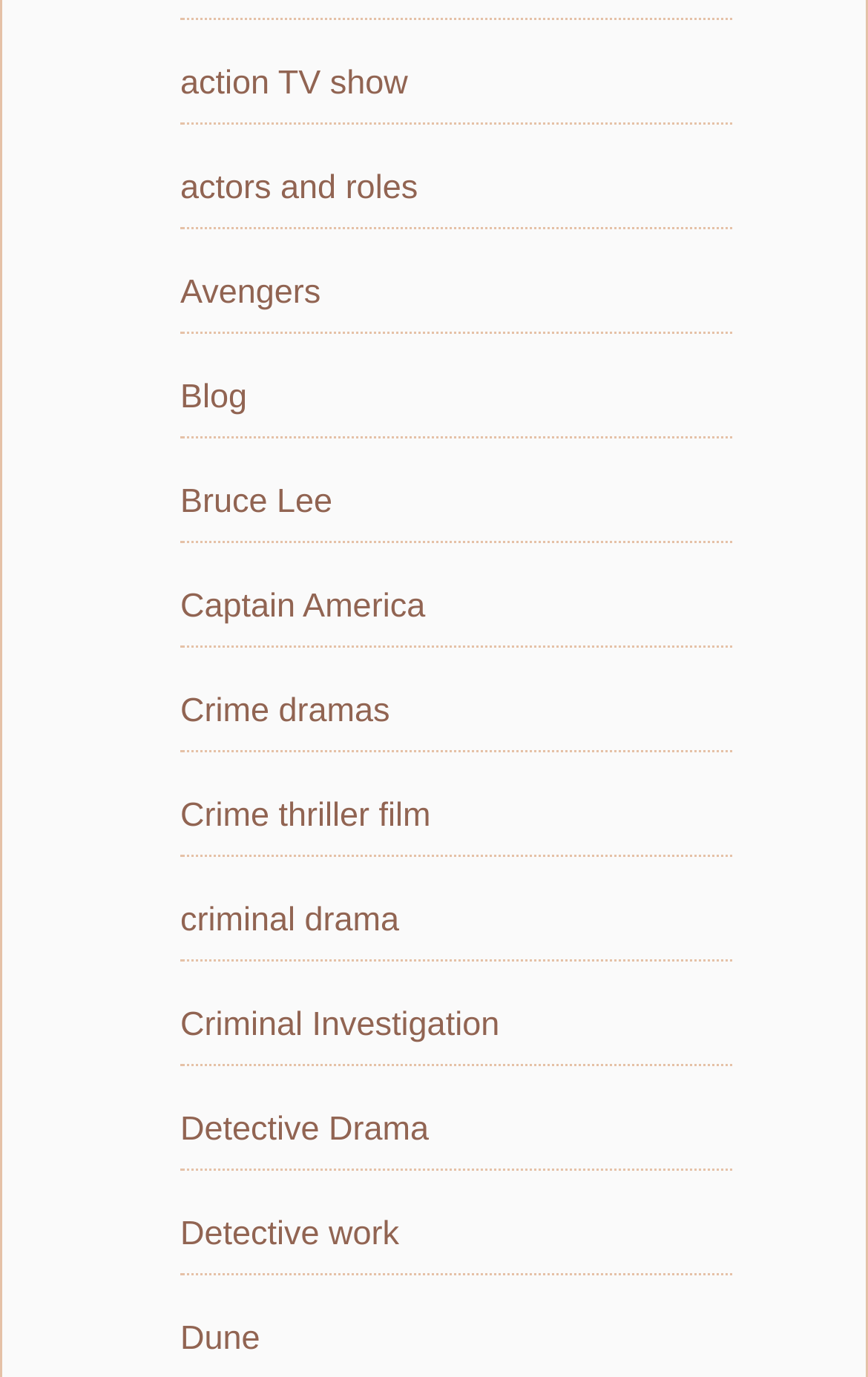Can you find the bounding box coordinates for the element to click on to achieve the instruction: "read about Captain America"?

[0.208, 0.427, 0.49, 0.454]